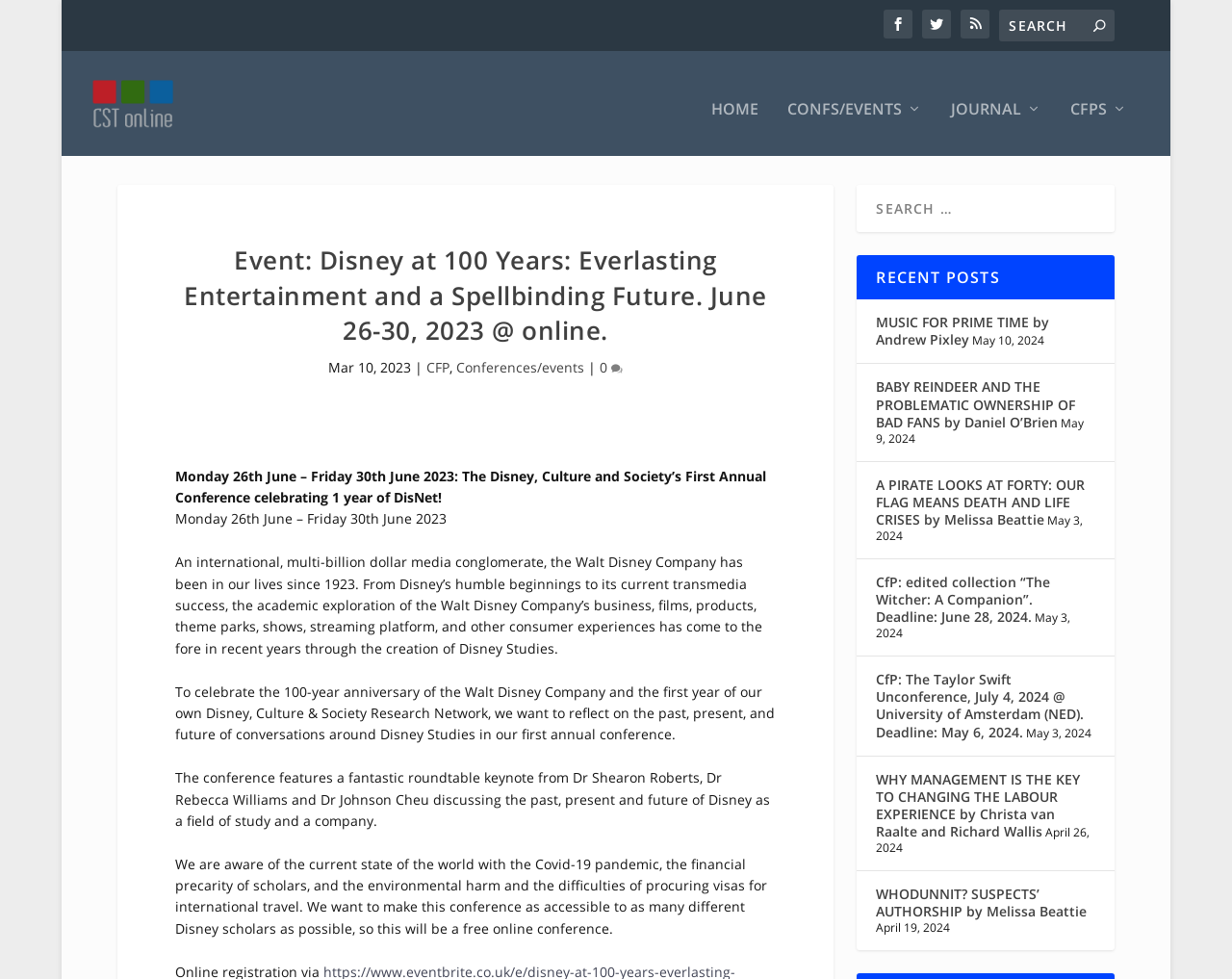Give the bounding box coordinates for the element described by: "Conferences/events".

[0.37, 0.365, 0.474, 0.384]